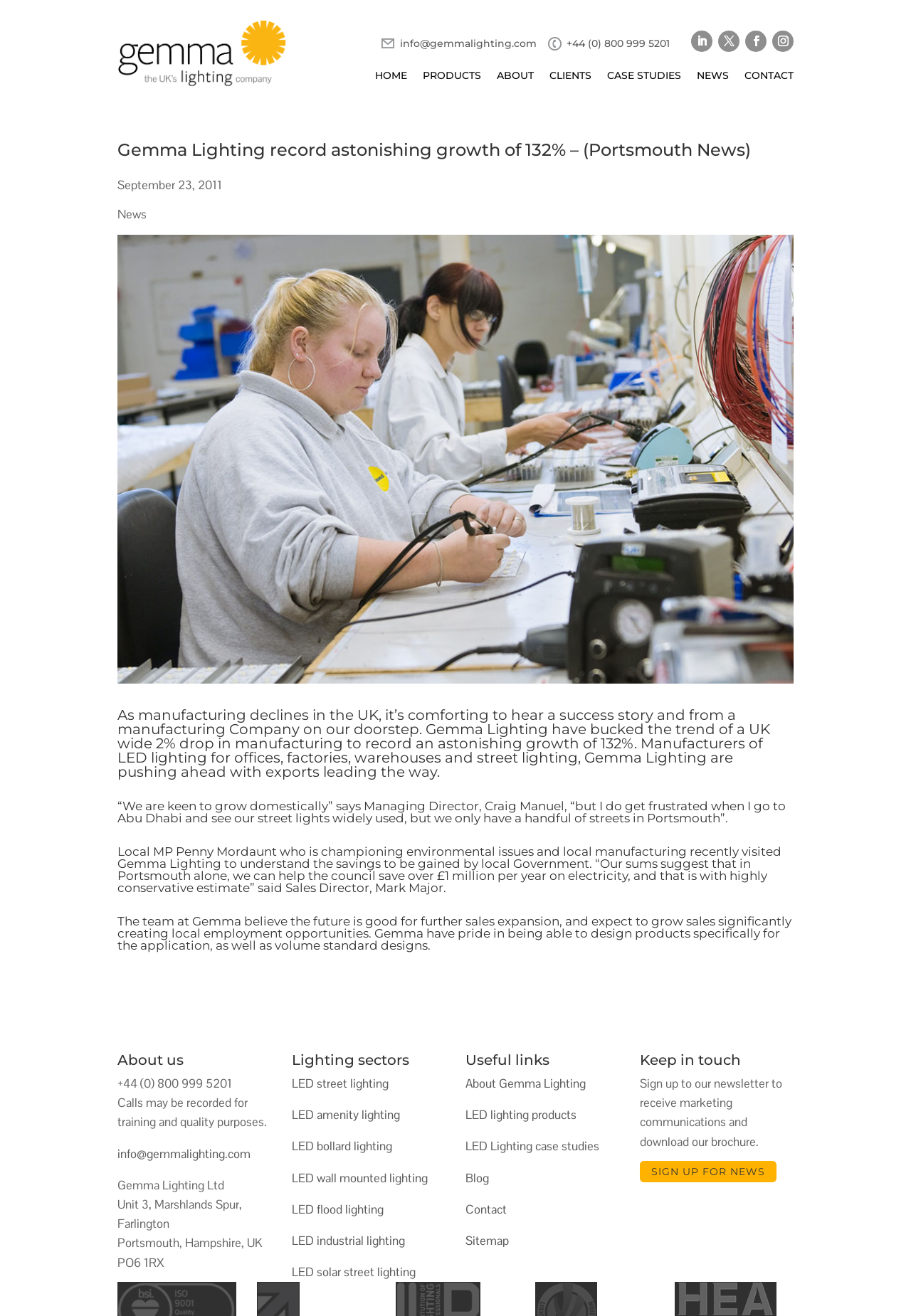Using the element description Case studies, predict the bounding box coordinates for the UI element. Provide the coordinates in (top-left x, top-left y, bottom-right x, bottom-right y) format with values ranging from 0 to 1.

[0.666, 0.053, 0.748, 0.065]